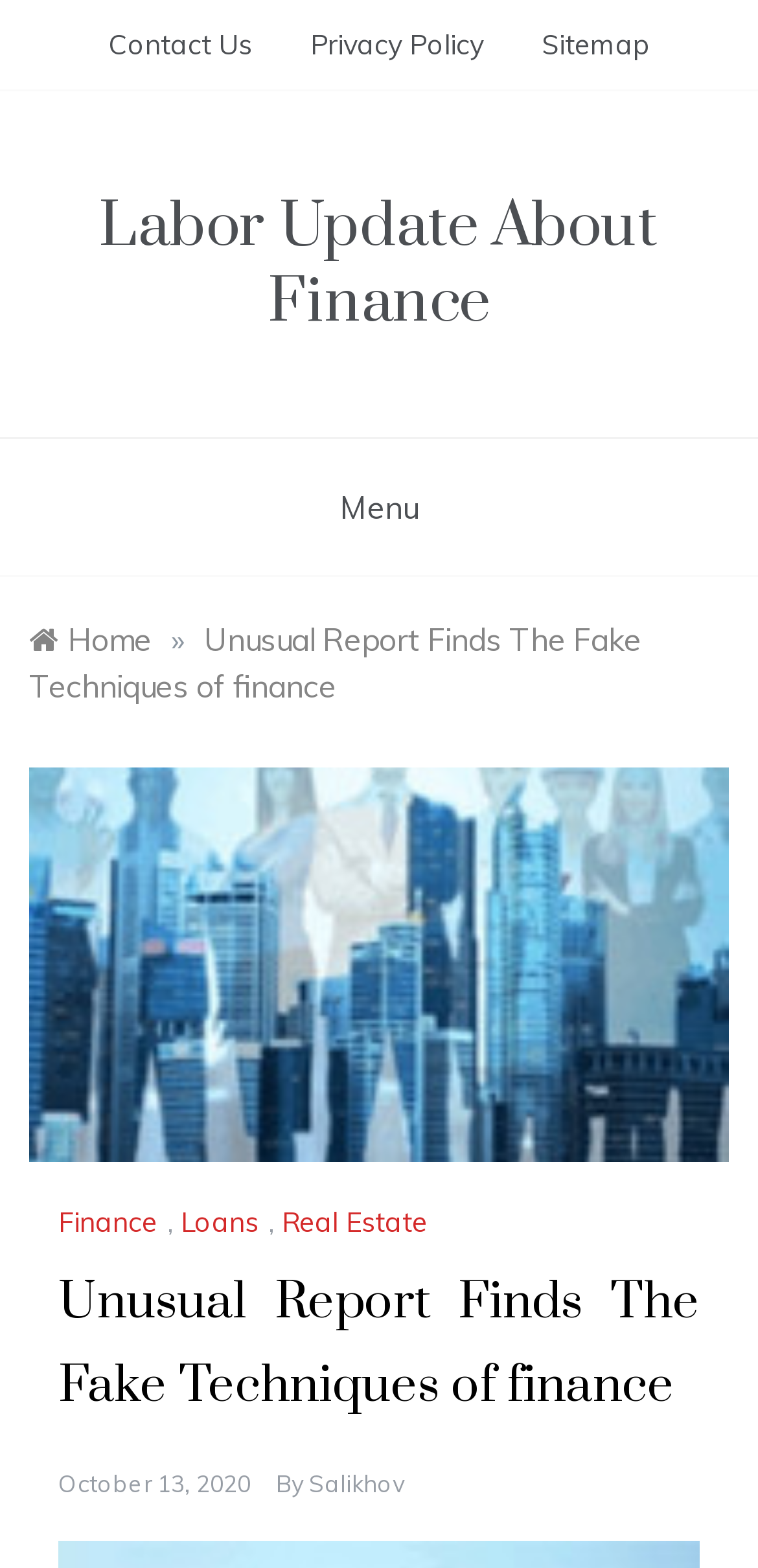Specify the bounding box coordinates for the region that must be clicked to perform the given instruction: "Read Unusual Report Finds The Fake Techniques of finance".

[0.077, 0.804, 0.923, 0.911]